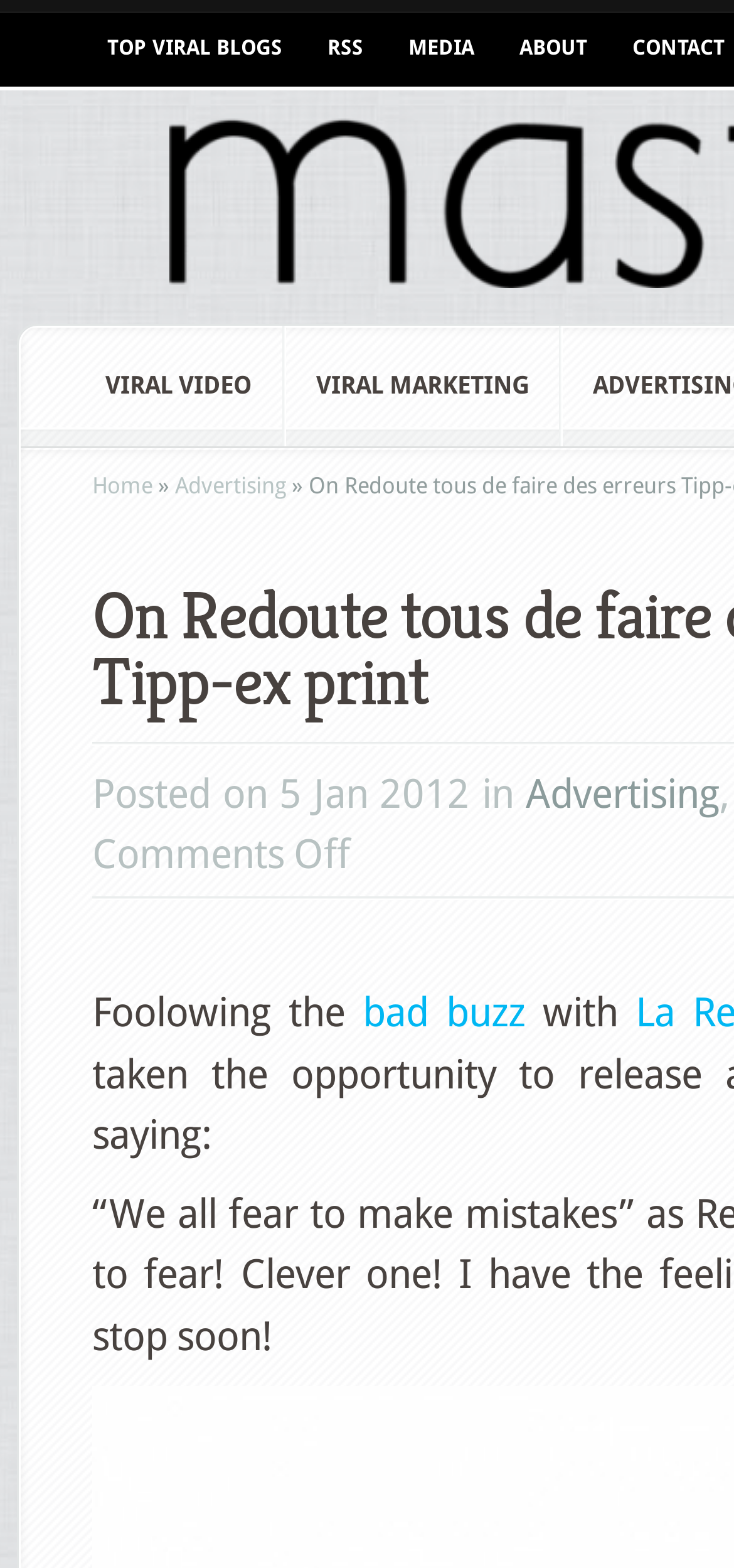Given the description "Top viral blogs", determine the bounding box of the corresponding UI element.

[0.115, 0.0, 0.415, 0.055]